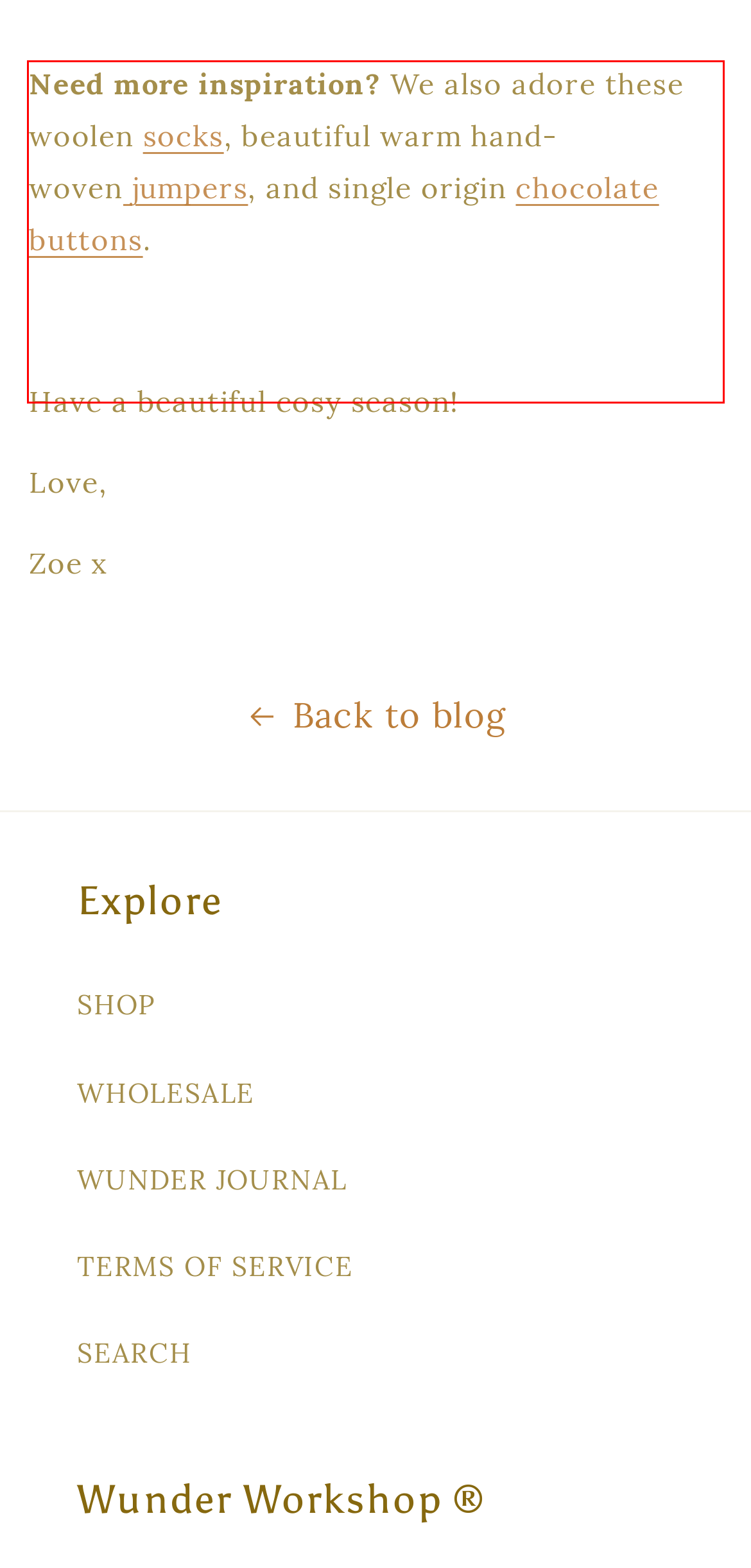Given a screenshot of a webpage with a red bounding box, extract the text content from the UI element inside the red bounding box.

Conscious gifts for emotional support. This time of year we can feel the loss of our loved ones the most. This heart mending set is a soothing and mindful acknowledgment to let your grieving friend know you are there for them.